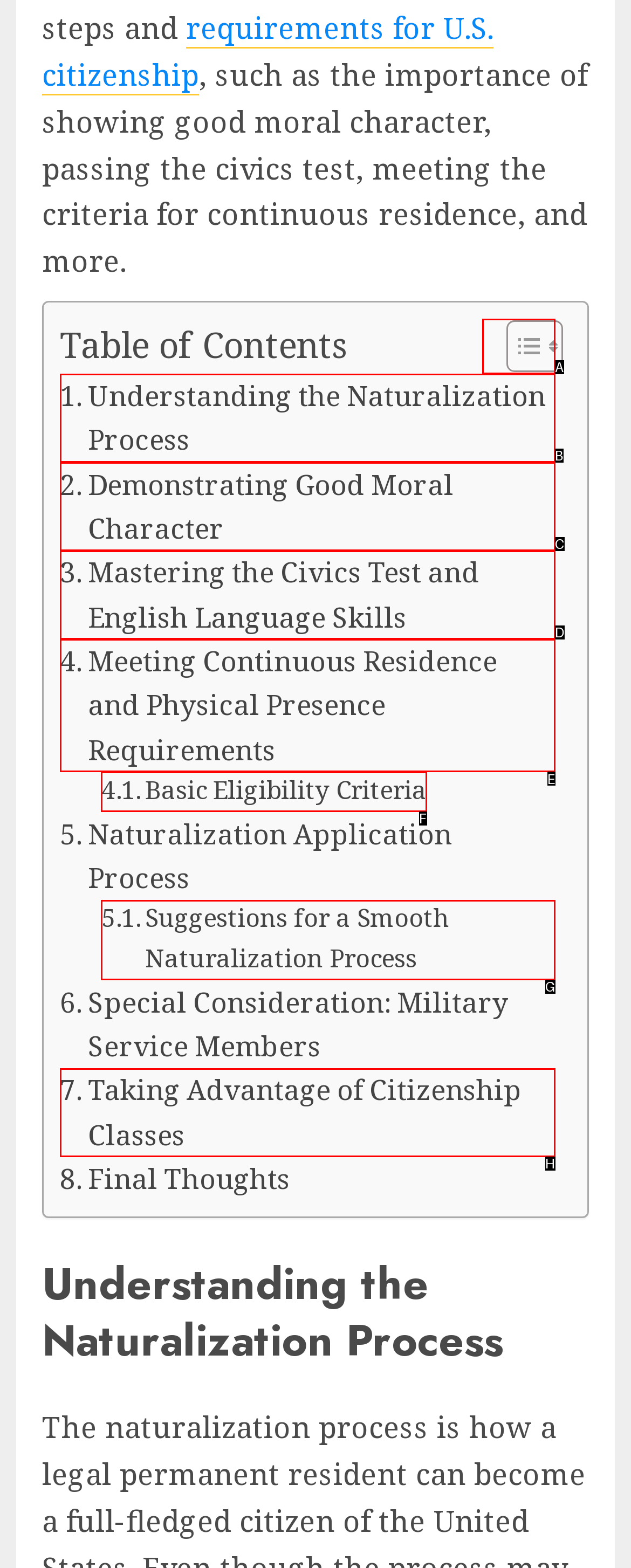Identify the option that corresponds to the given description: Basic Eligibility Criteria. Reply with the letter of the chosen option directly.

F